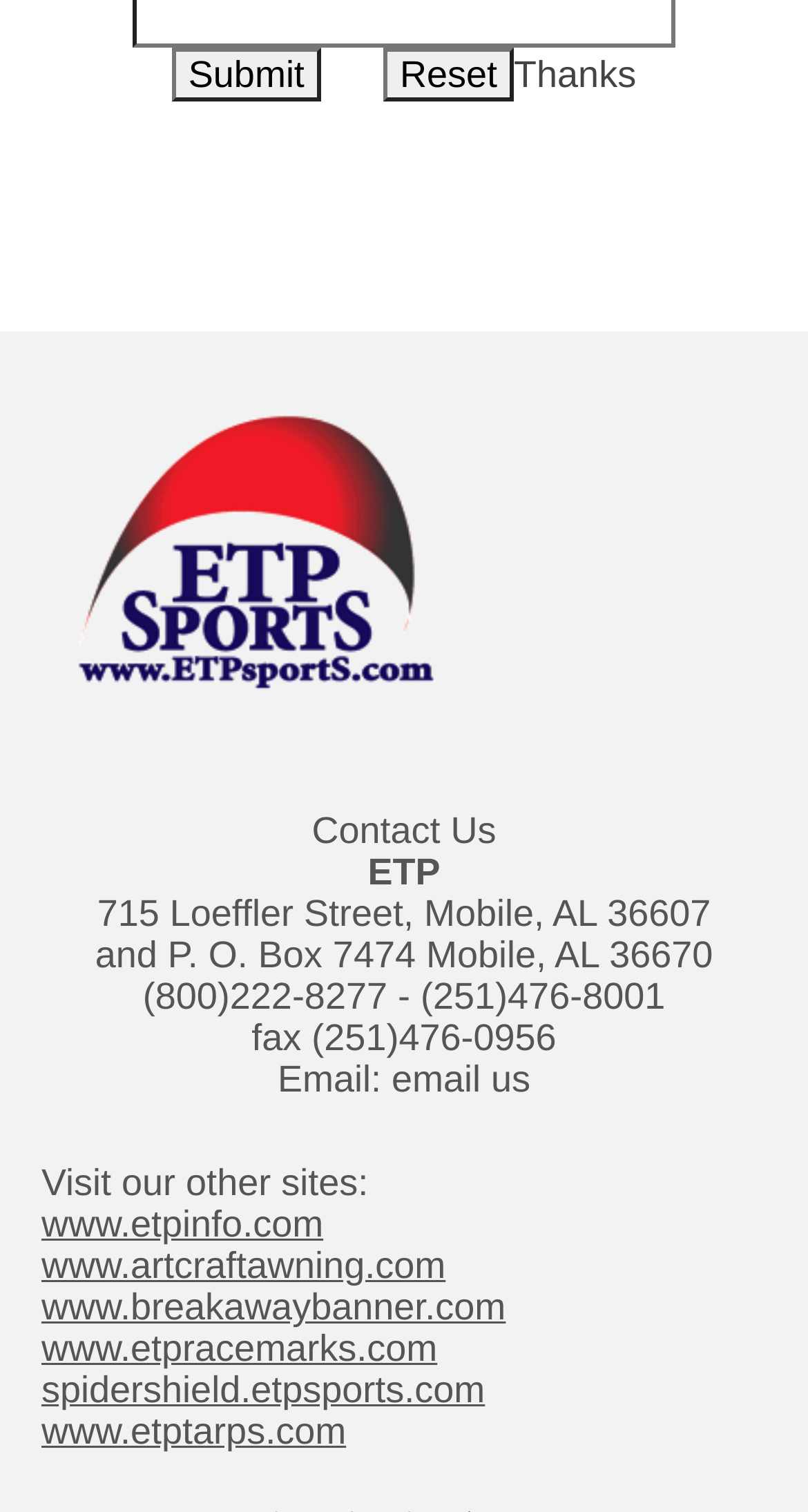What is the address of ETP? Using the information from the screenshot, answer with a single word or phrase.

715 Loeffler Street, Mobile, AL 36607